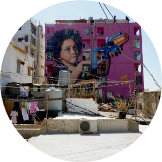Use one word or a short phrase to answer the question provided: 
What is visible in the foreground of the urban scene?

laundry and utilities